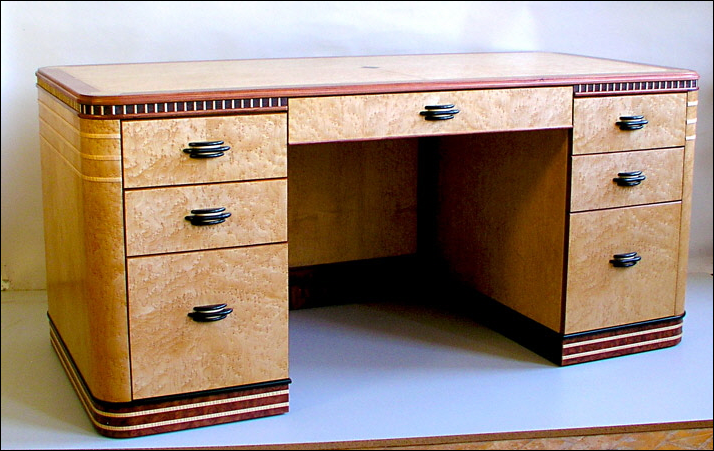Based on the image, please respond to the question with as much detail as possible:
How many drawers are on each side of the desk?

According to the caption, each side of the desk houses four drawers, which are outfitted with stylish black handles that contrast beautifully with the natural wood grain.